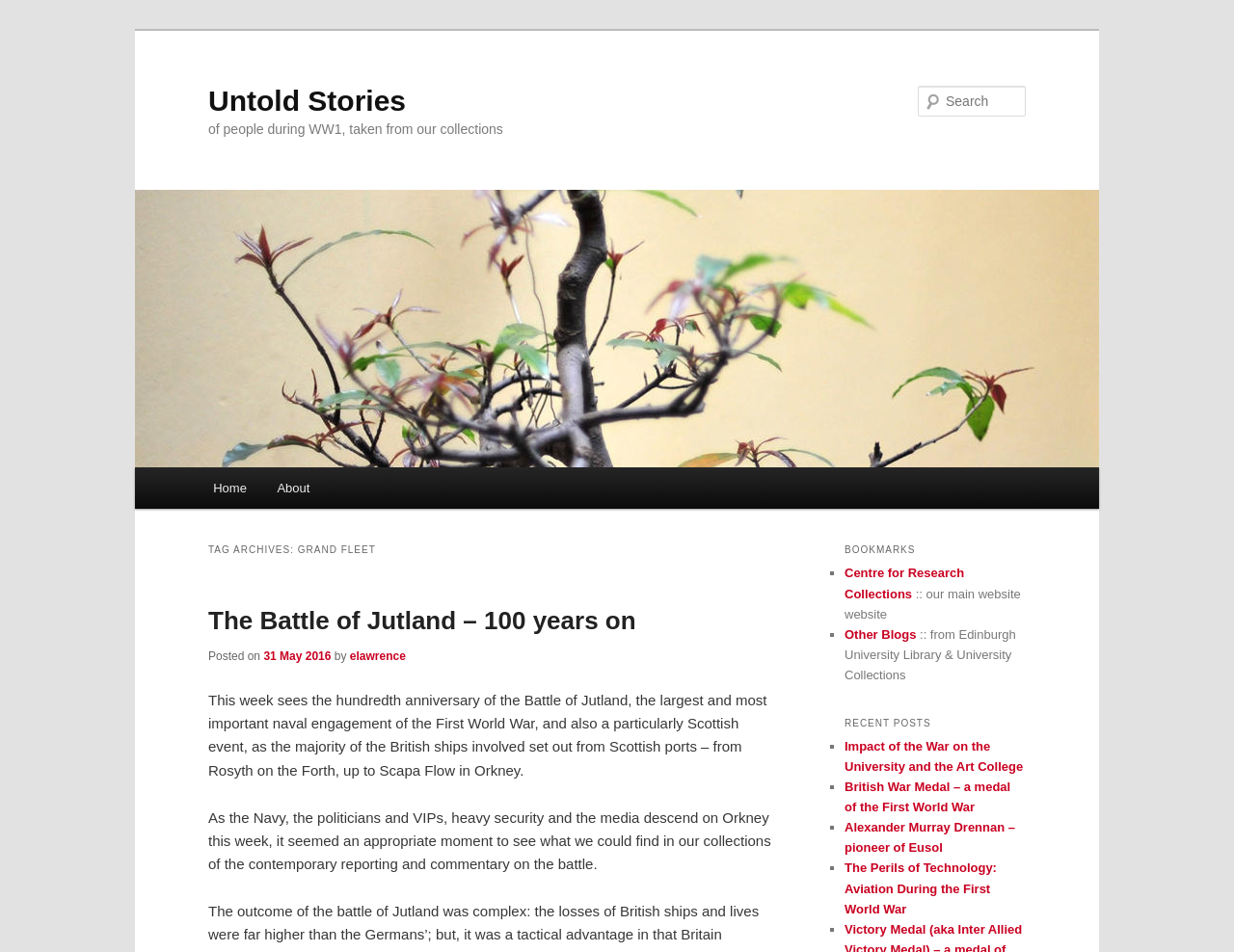Use a single word or phrase to answer the question:
Where is the search box located on the webpage?

Top right